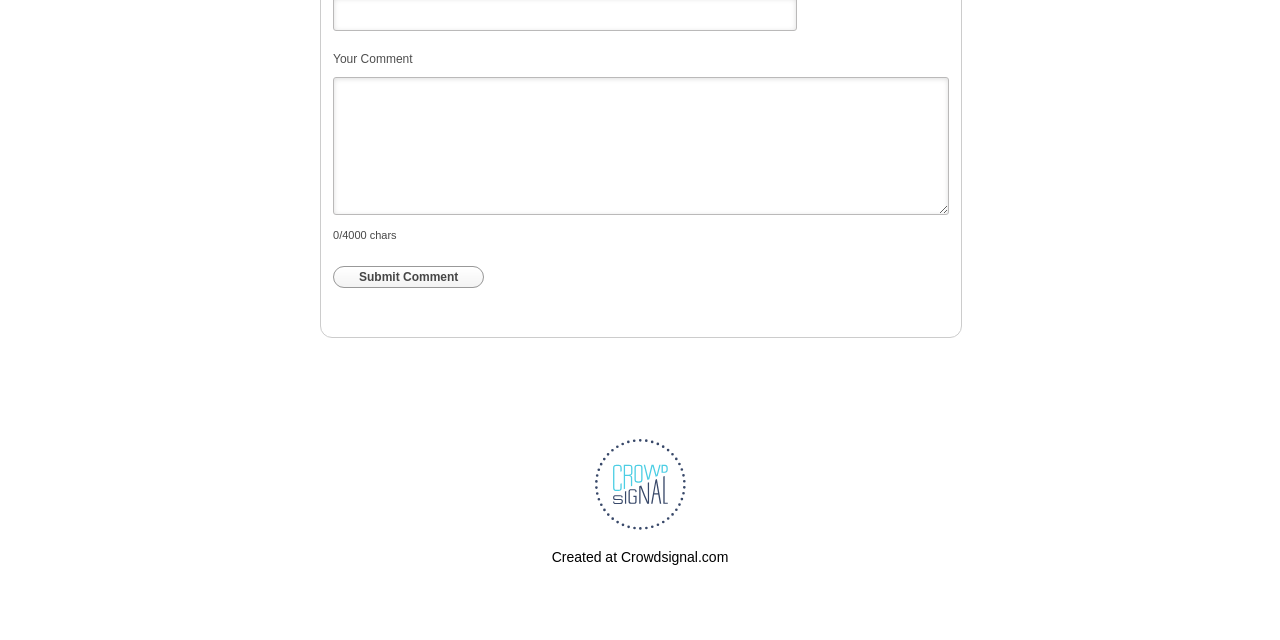Using the webpage screenshot, find the UI element described by Add to Cart. Provide the bounding box coordinates in the format (top-left x, top-left y, bottom-right x, bottom-right y), ensuring all values are floating point numbers between 0 and 1.

None